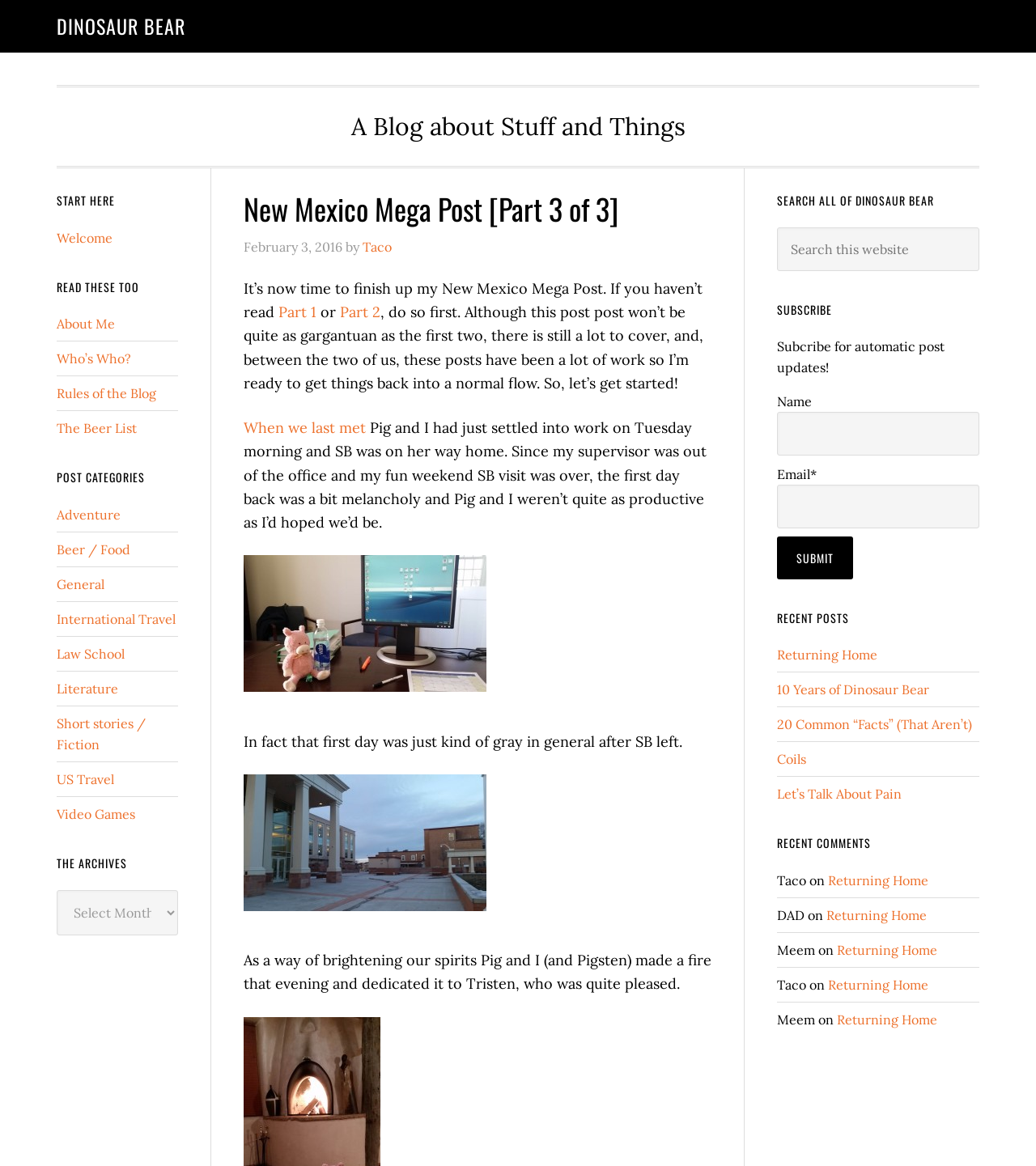Bounding box coordinates are specified in the format (top-left x, top-left y, bottom-right x, bottom-right y). All values are floating point numbers bounded between 0 and 1. Please provide the bounding box coordinate of the region this sentence describes: Beer / Food

[0.055, 0.464, 0.126, 0.478]